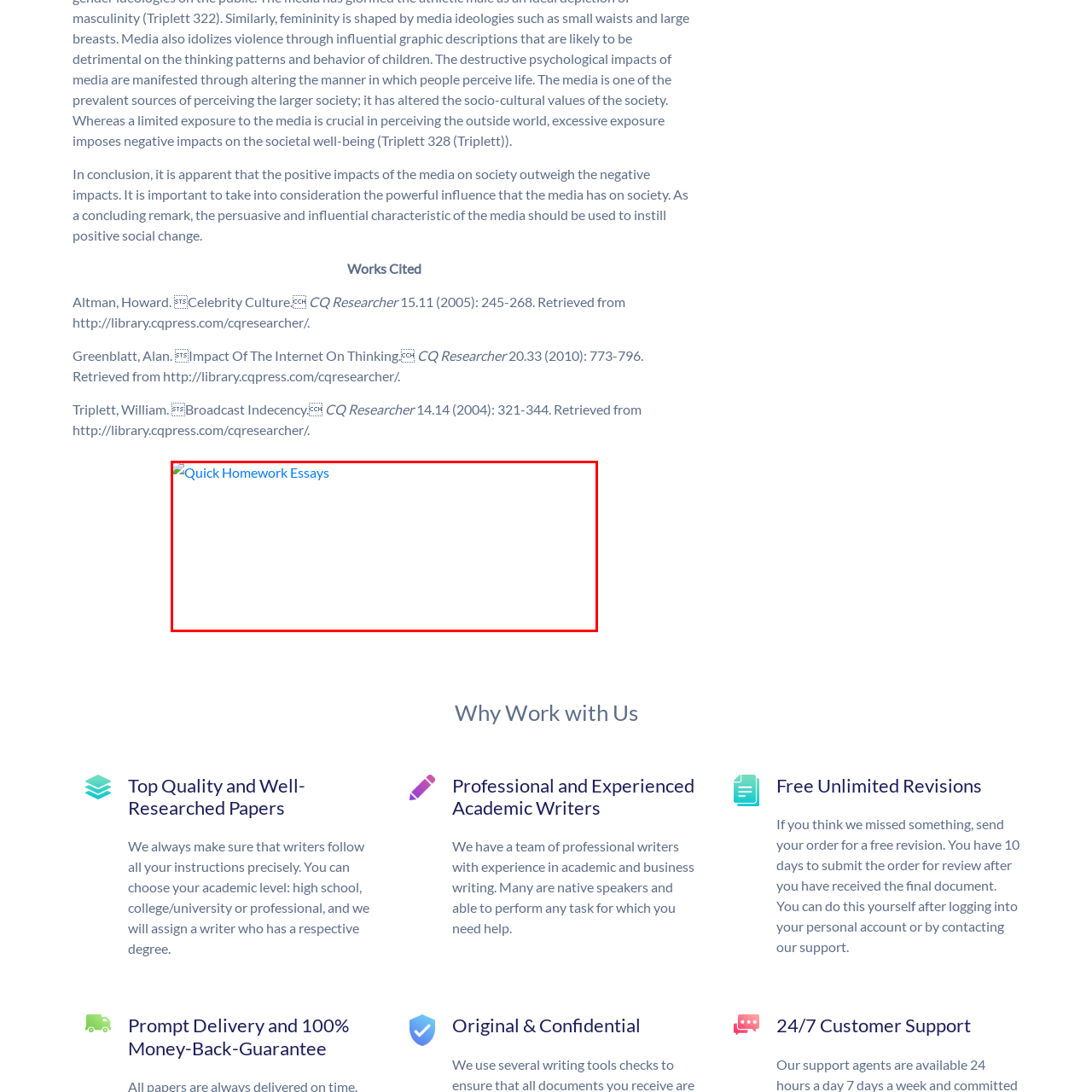Observe the image segment inside the red bounding box and answer concisely with a single word or phrase: Where is the link positioned?

prominently